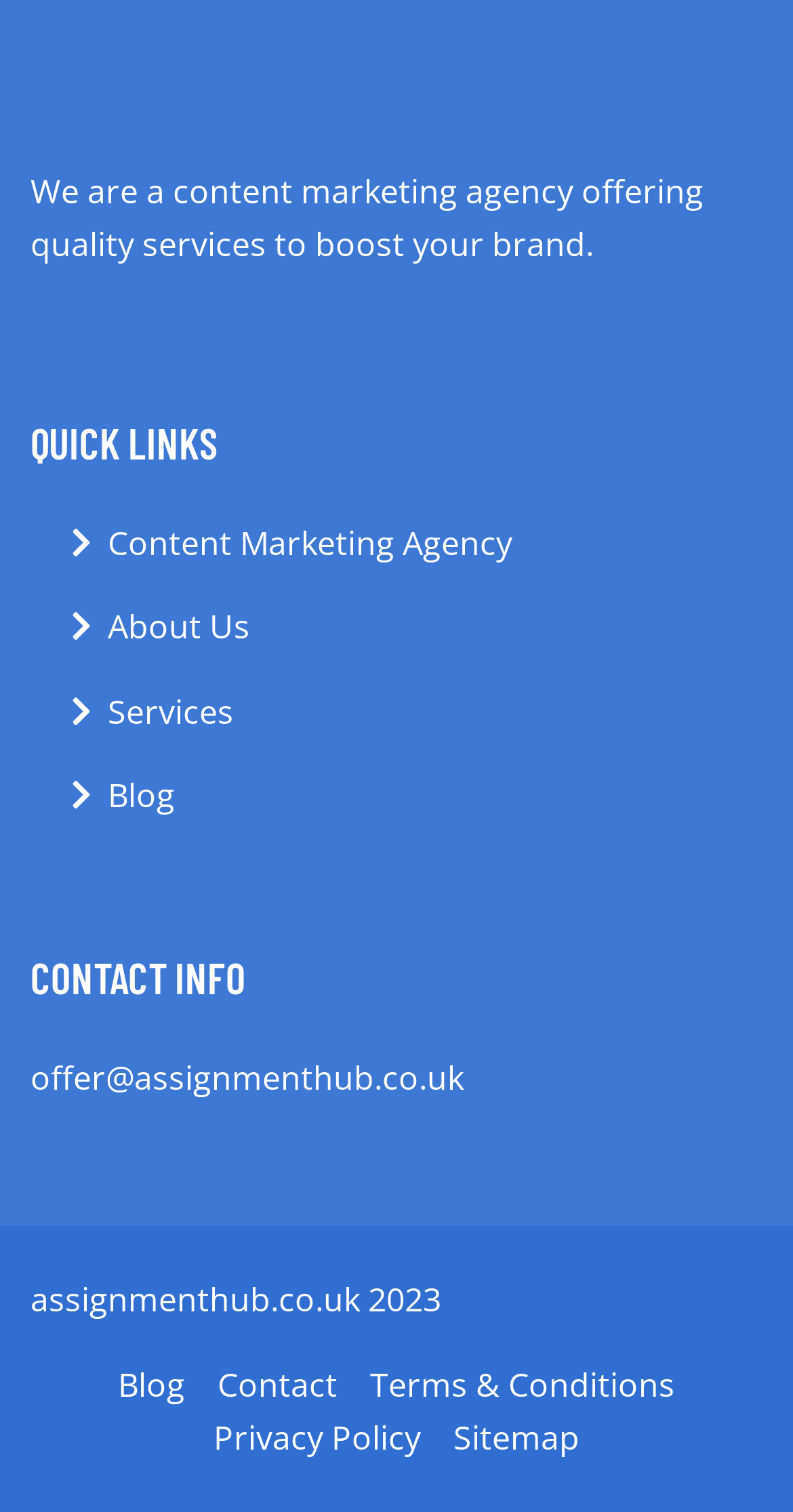Find the bounding box coordinates of the area to click in order to follow the instruction: "go to the sitemap".

[0.551, 0.934, 0.751, 0.968]